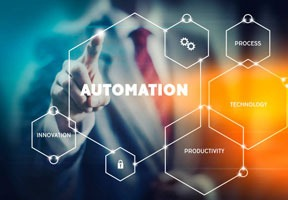What aspects of automation are highlighted in the surrounding hexagons?
Could you answer the question with a detailed and thorough explanation?

The surrounding hexagons highlight critical aspects related to automation, including 'PROCESS', 'TECHNOLOGY', 'PRODUCTIVITY', and 'INNOVATION', which are all important considerations for businesses looking to modernize and streamline their operations.